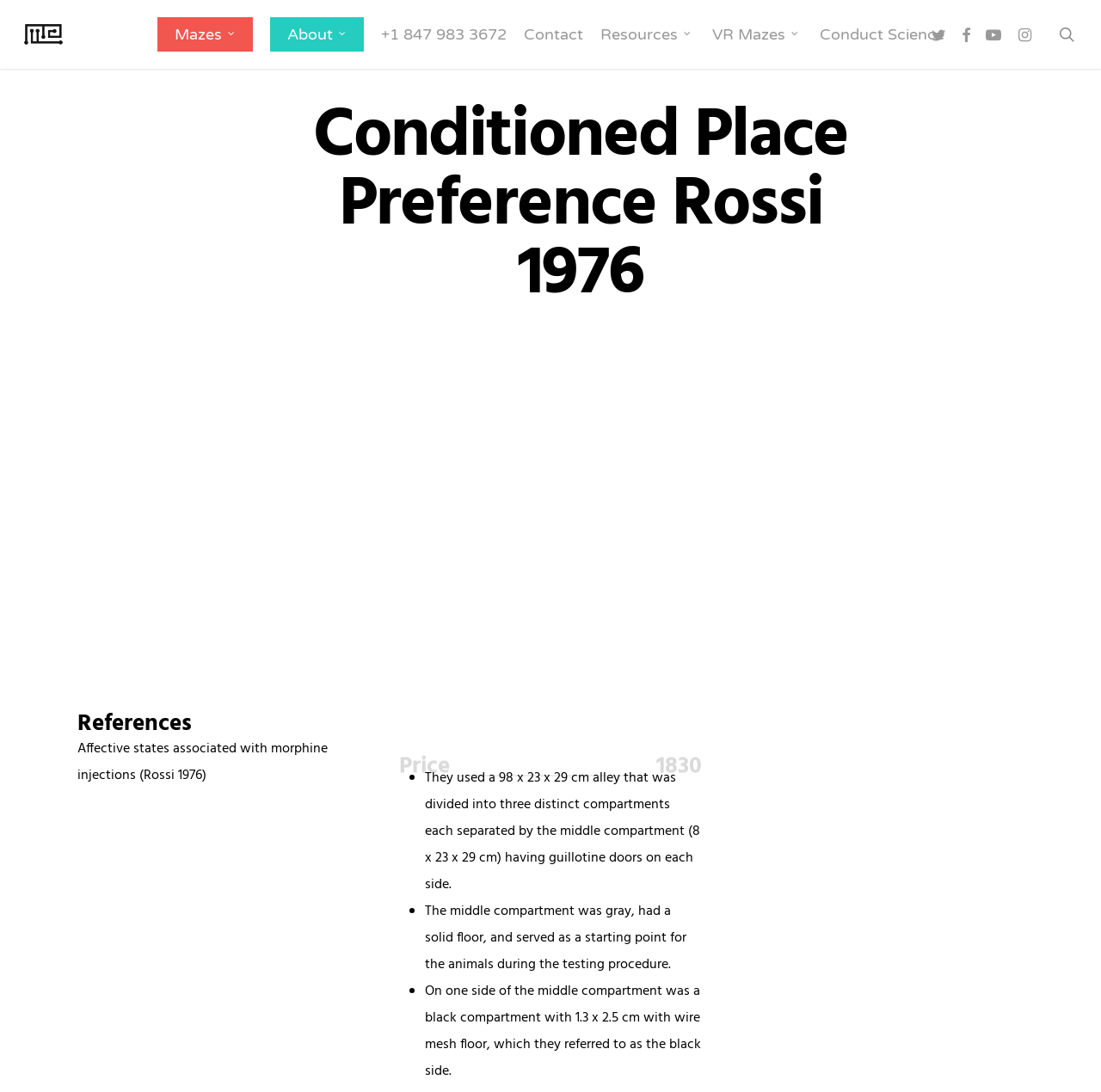Locate the bounding box of the UI element based on this description: "Talk to us on WhatsApp". Provide four float numbers between 0 and 1 as [left, top, right, bottom].

[0.362, 0.82, 0.497, 0.841]